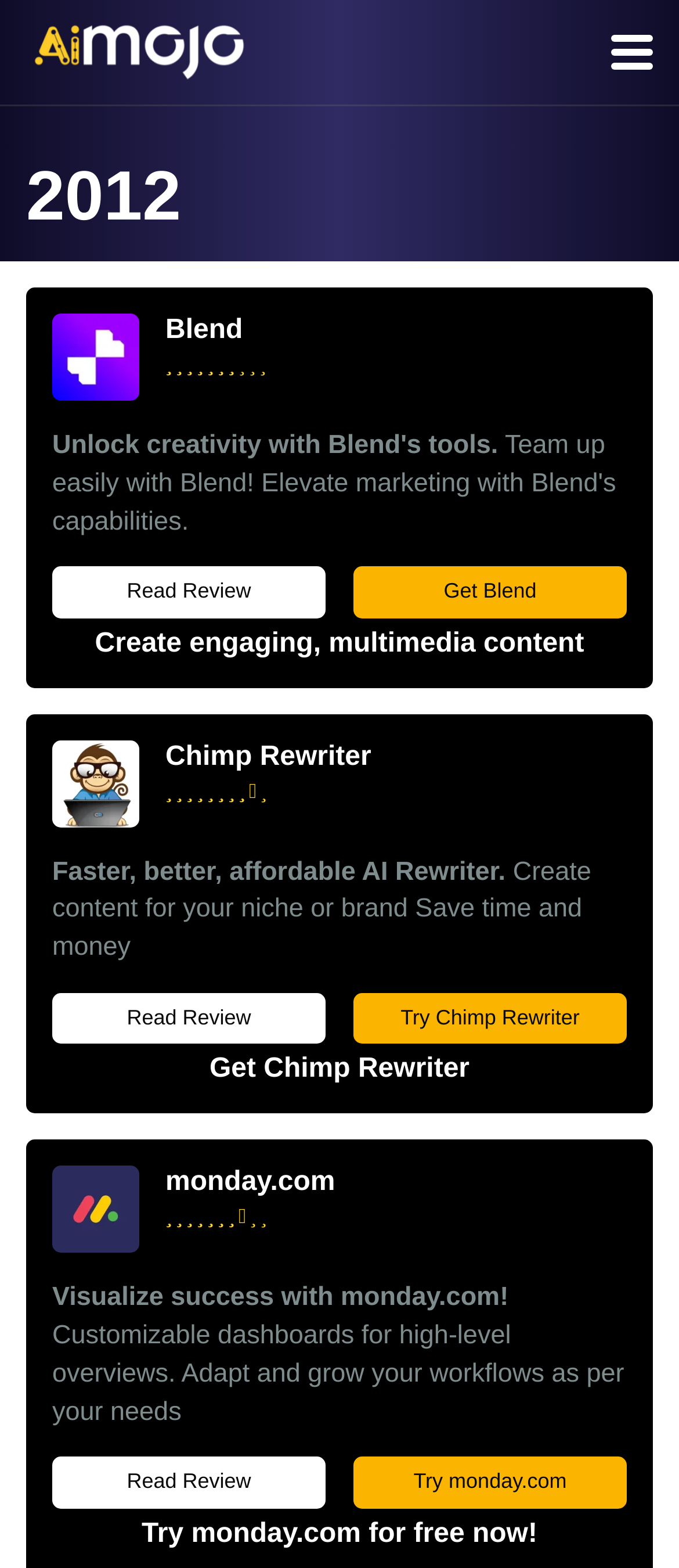Please identify the bounding box coordinates of the clickable area that will allow you to execute the instruction: "Read Review of Blend".

[0.077, 0.361, 0.479, 0.394]